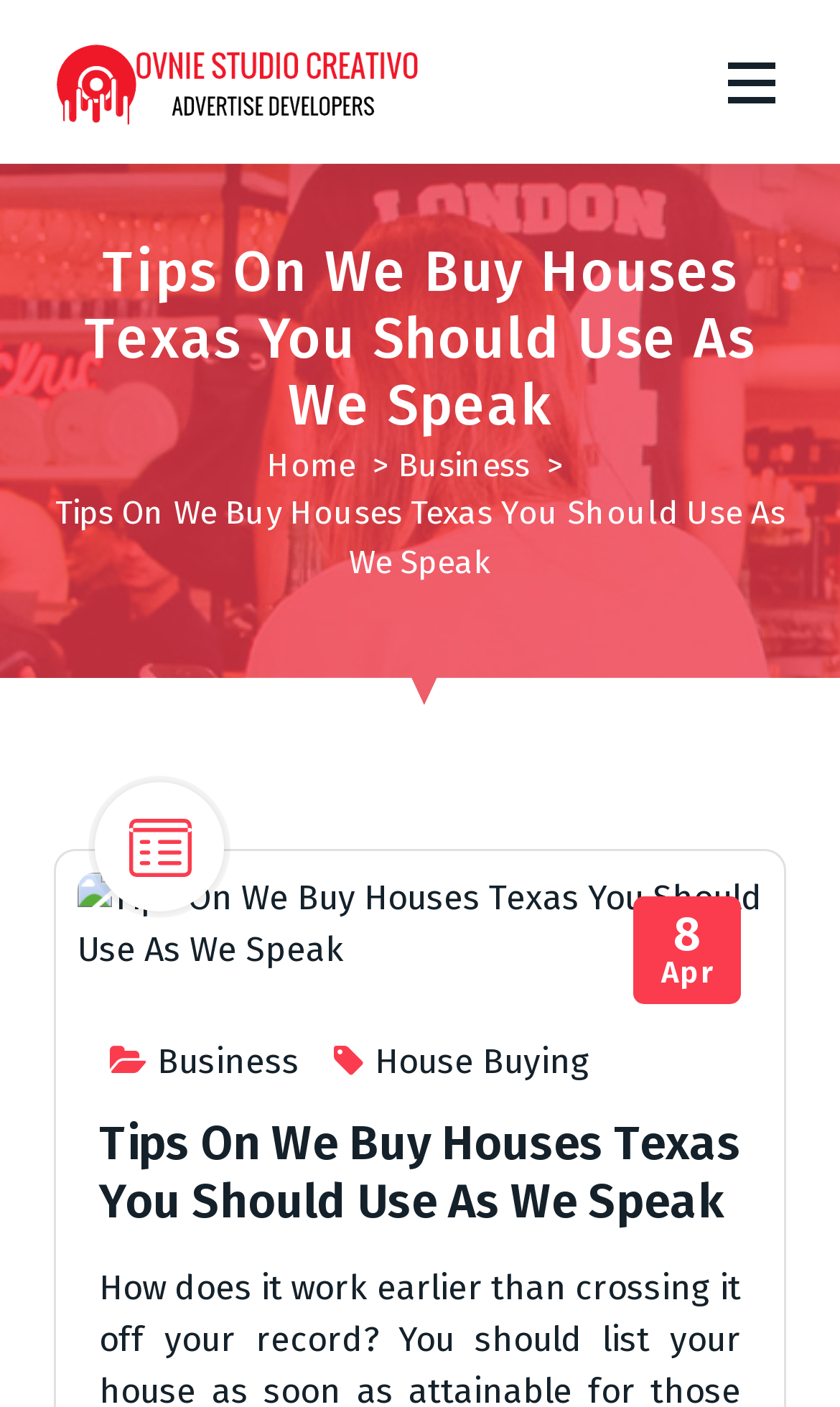What is the date of the article?
Could you answer the question with a detailed and thorough explanation?

The date of the article is mentioned at the bottom of the webpage, where it is written as '8 Apr'.